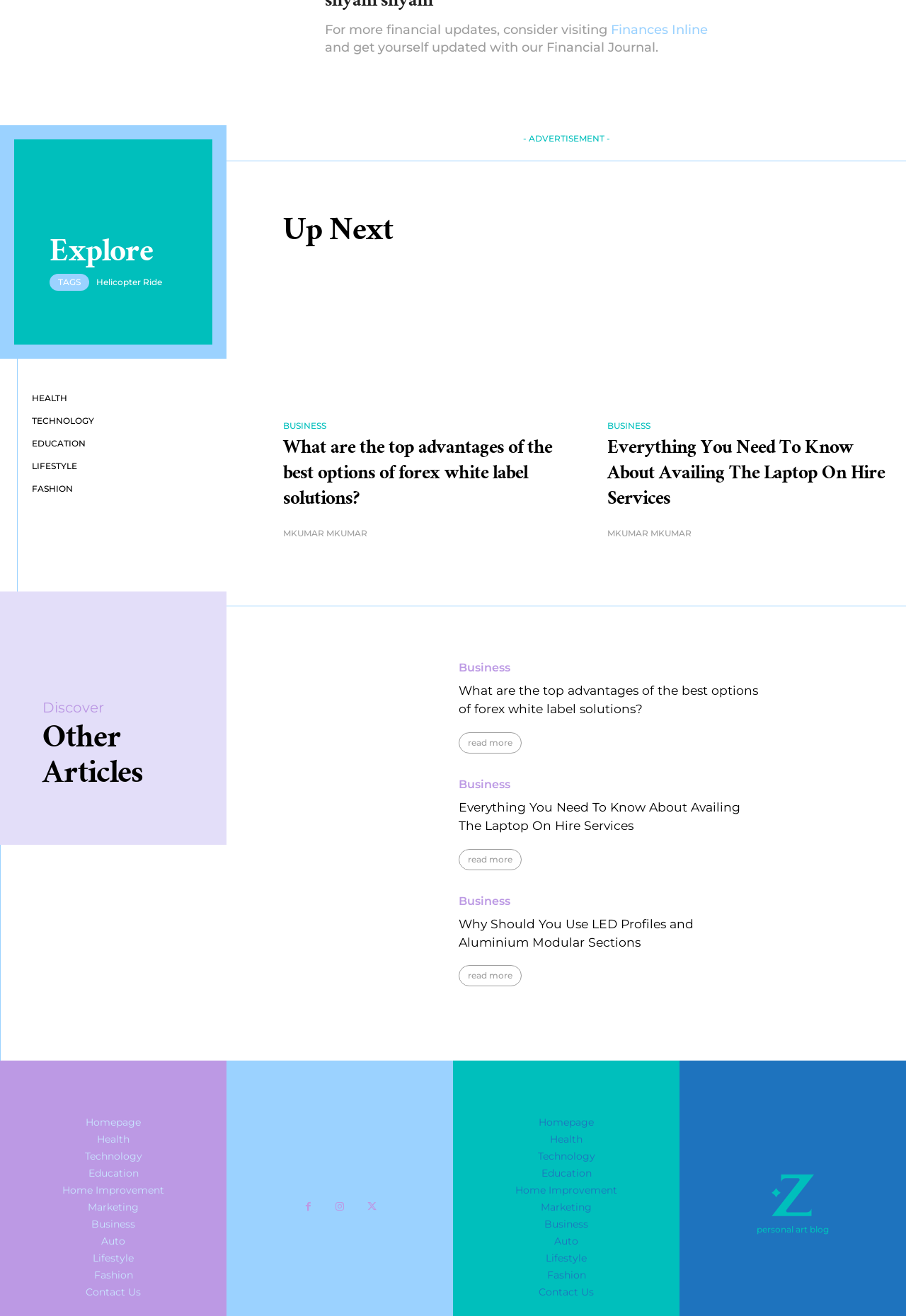What is the text of the last link on the webpage?
Using the visual information from the image, give a one-word or short-phrase answer.

Contact Us